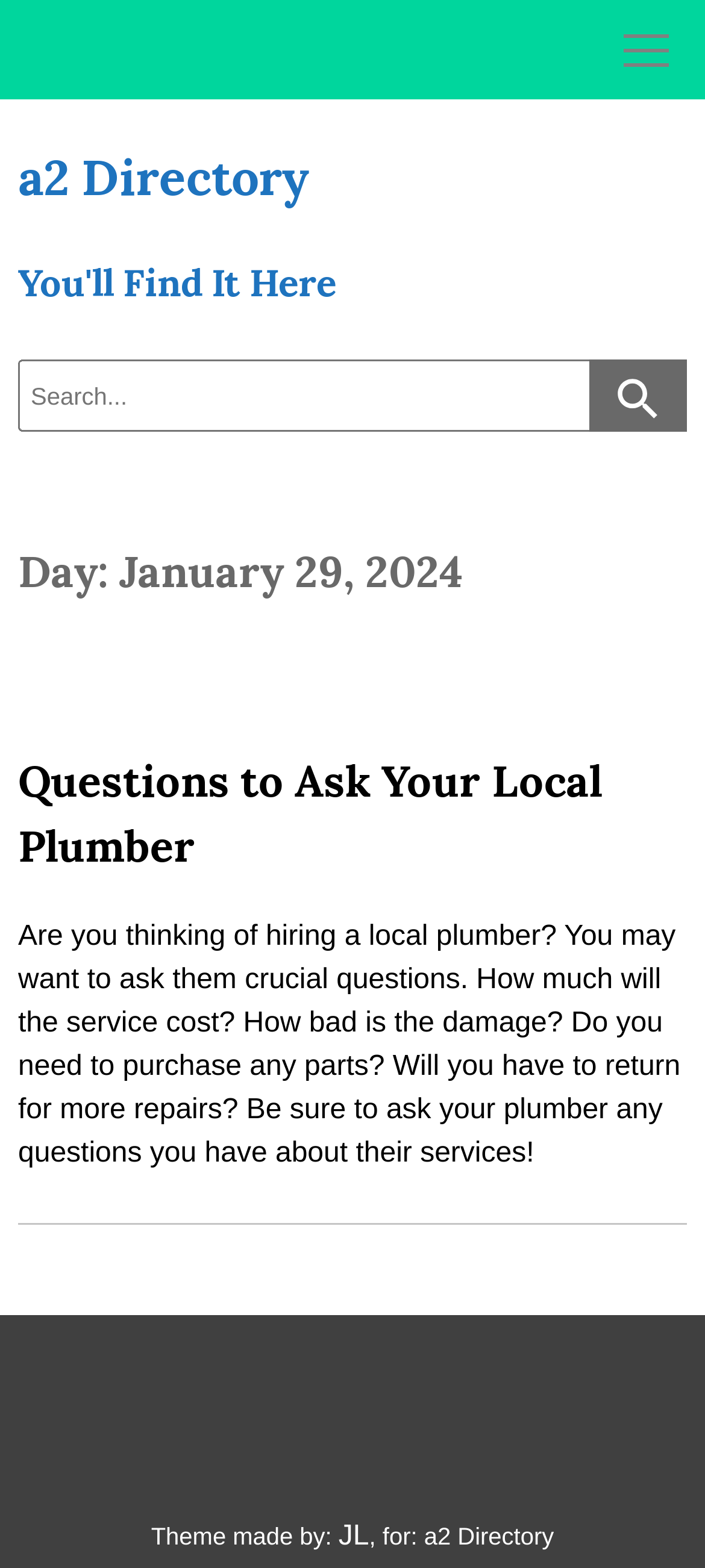Given the element description "JL", identify the bounding box of the corresponding UI element.

[0.48, 0.97, 0.524, 0.99]